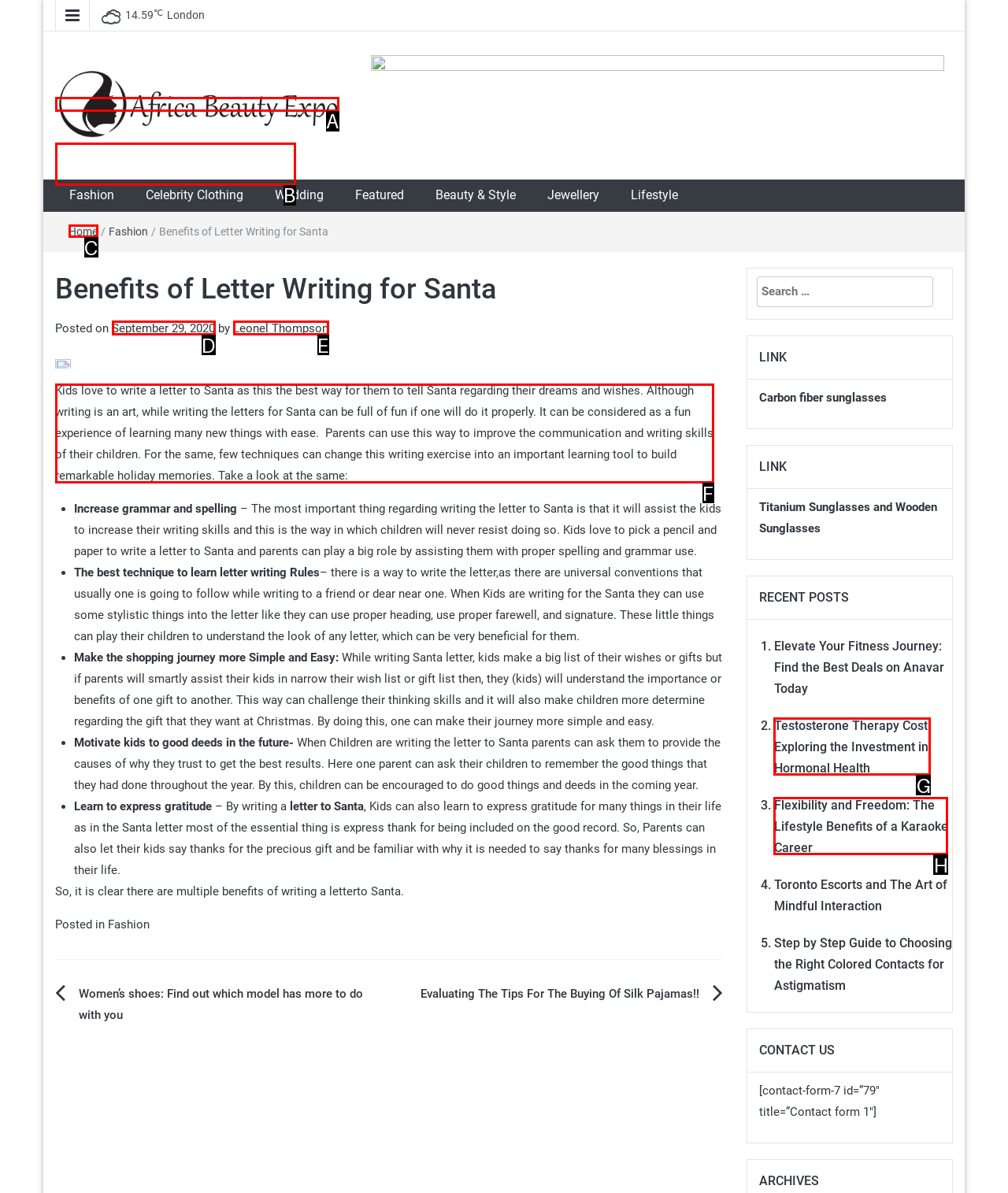Choose the UI element you need to click to carry out the task: Click on the link to write a letter to Santa.
Respond with the corresponding option's letter.

F